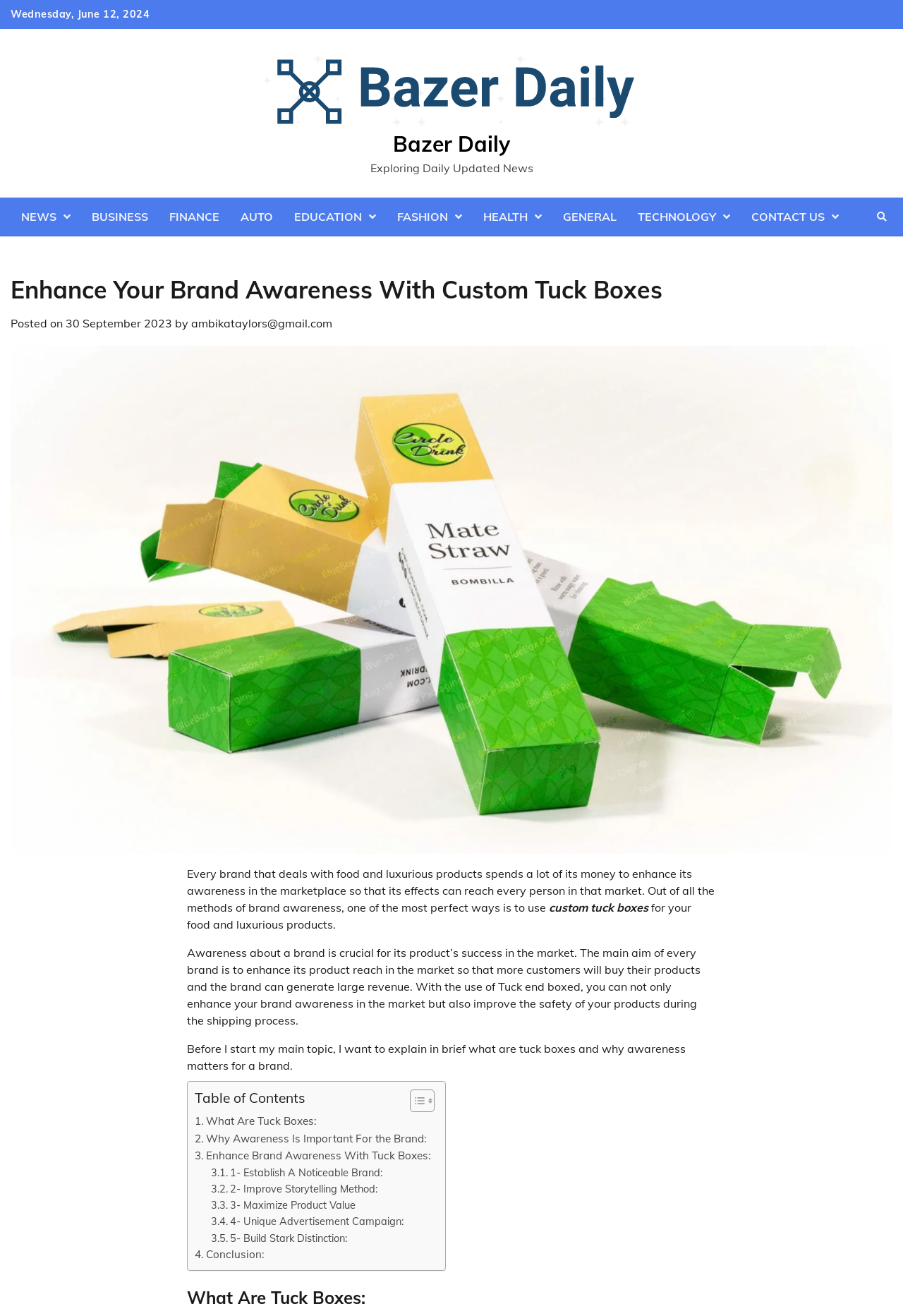Could you highlight the region that needs to be clicked to execute the instruction: "Read the article posted on 30 September 2023"?

[0.073, 0.24, 0.191, 0.251]